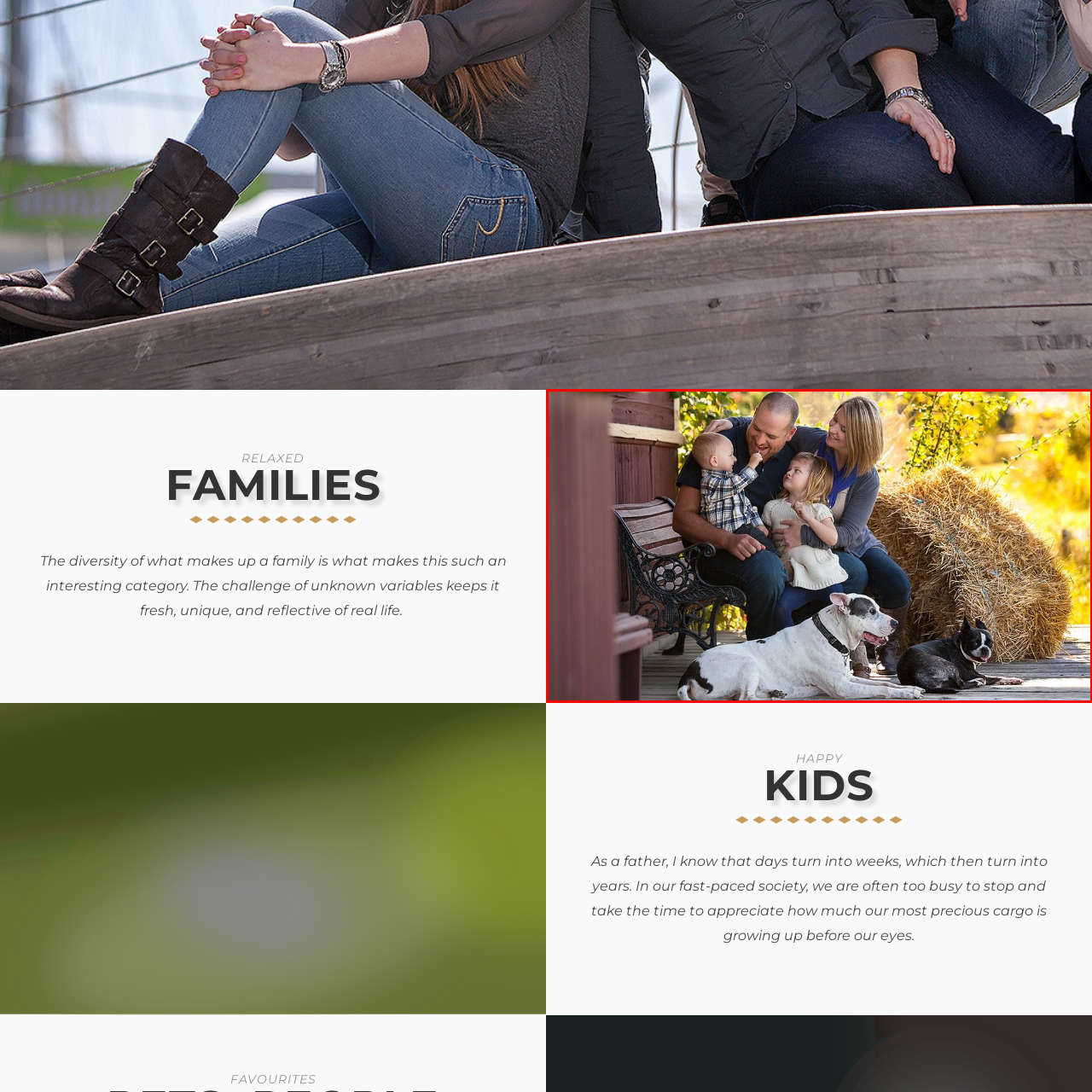Please analyze the elements within the red highlighted area in the image and provide a comprehensive answer to the following question: What is the season suggested by the backdrop?

The caption describes the backdrop as having a 'warm, autumnal' quality, suggesting that the scene is set during the fall season.